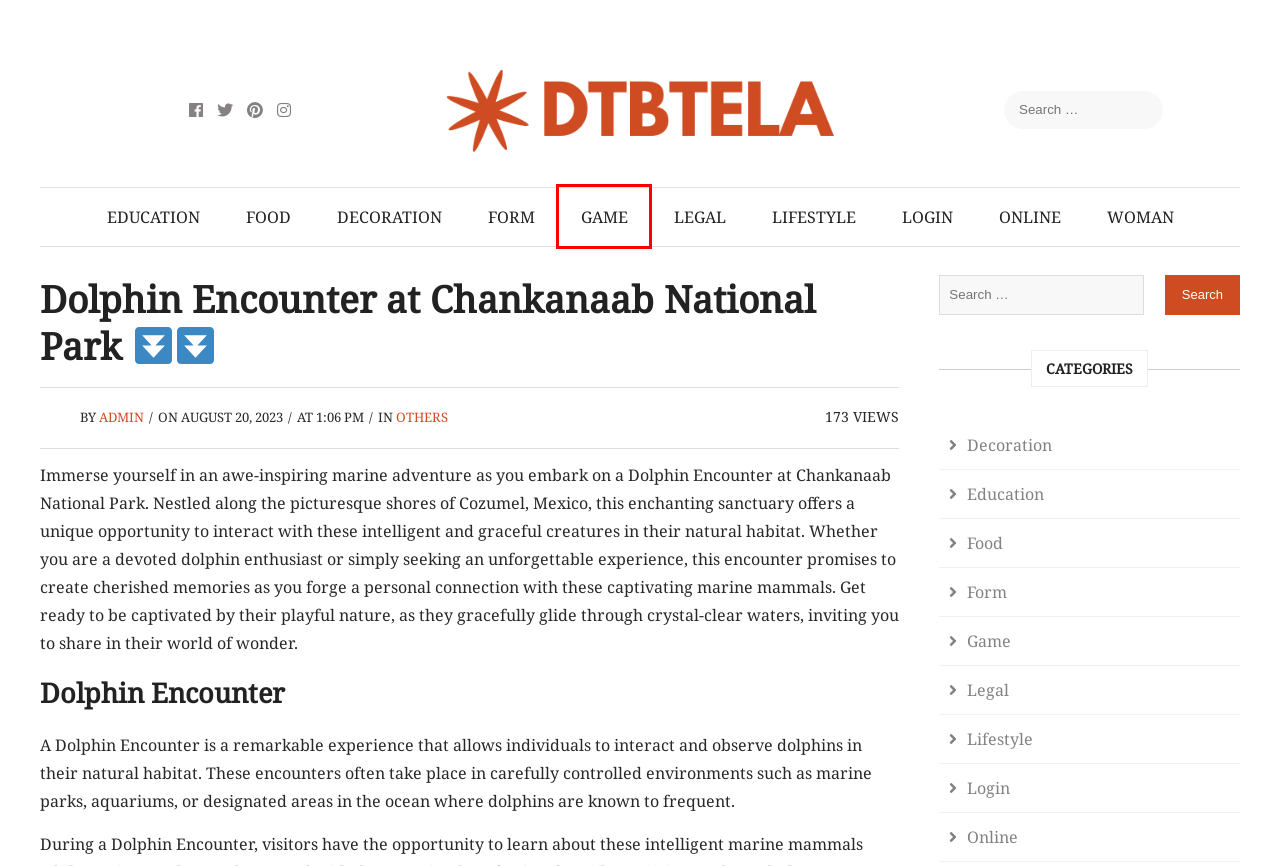Review the screenshot of a webpage containing a red bounding box around an element. Select the description that best matches the new webpage after clicking the highlighted element. The options are:
A. Online- Dtbtela
B. Food- Dtbtela
C. Game- Dtbtela
D. Login- Dtbtela
E. Others- Dtbtela
F. Decoration- Dtbtela
G. Legal- Dtbtela
H. Dtbtela

C